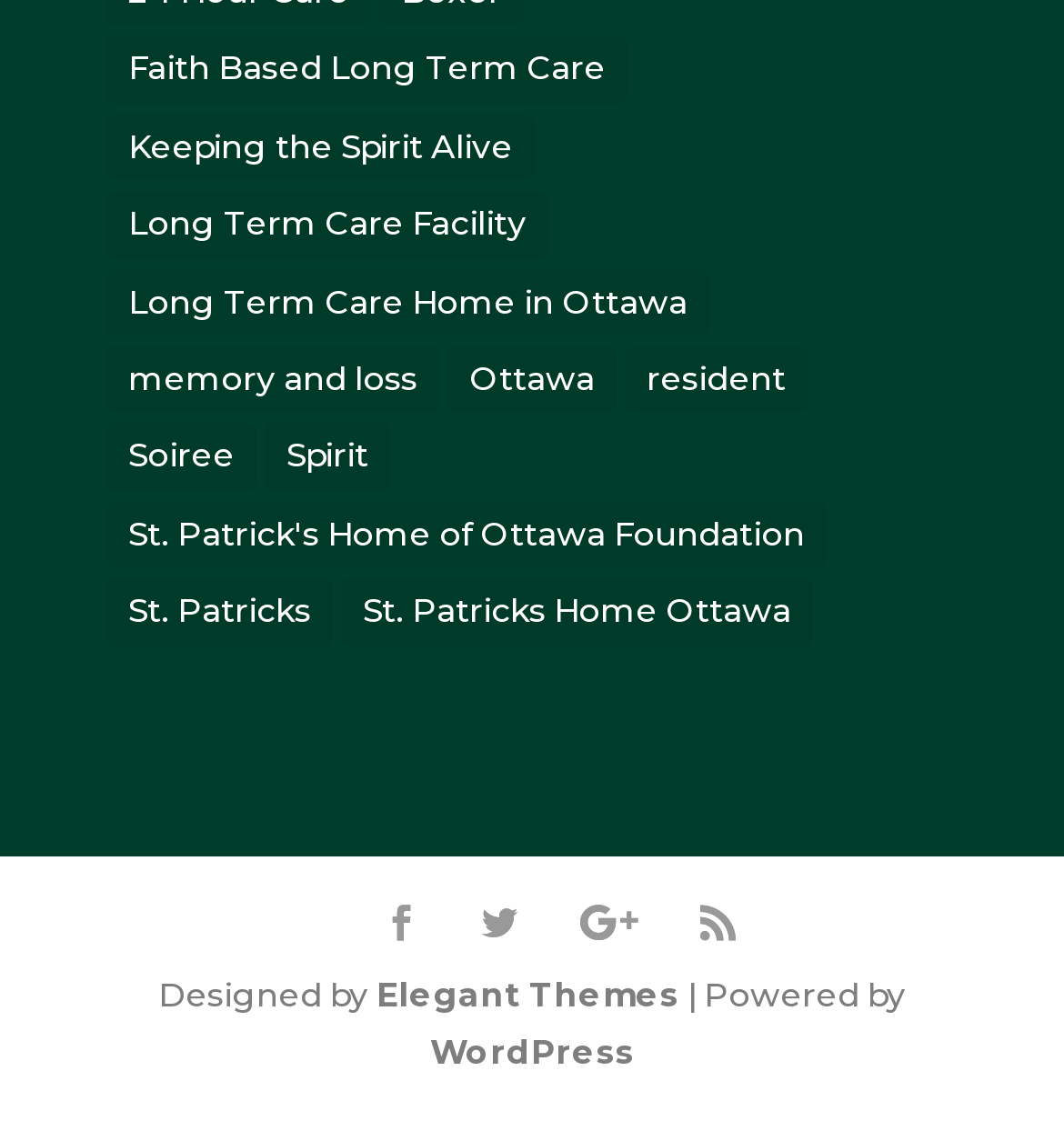What is the text next to 'Designed by'?
Look at the image and respond with a one-word or short-phrase answer.

Elegant Themes